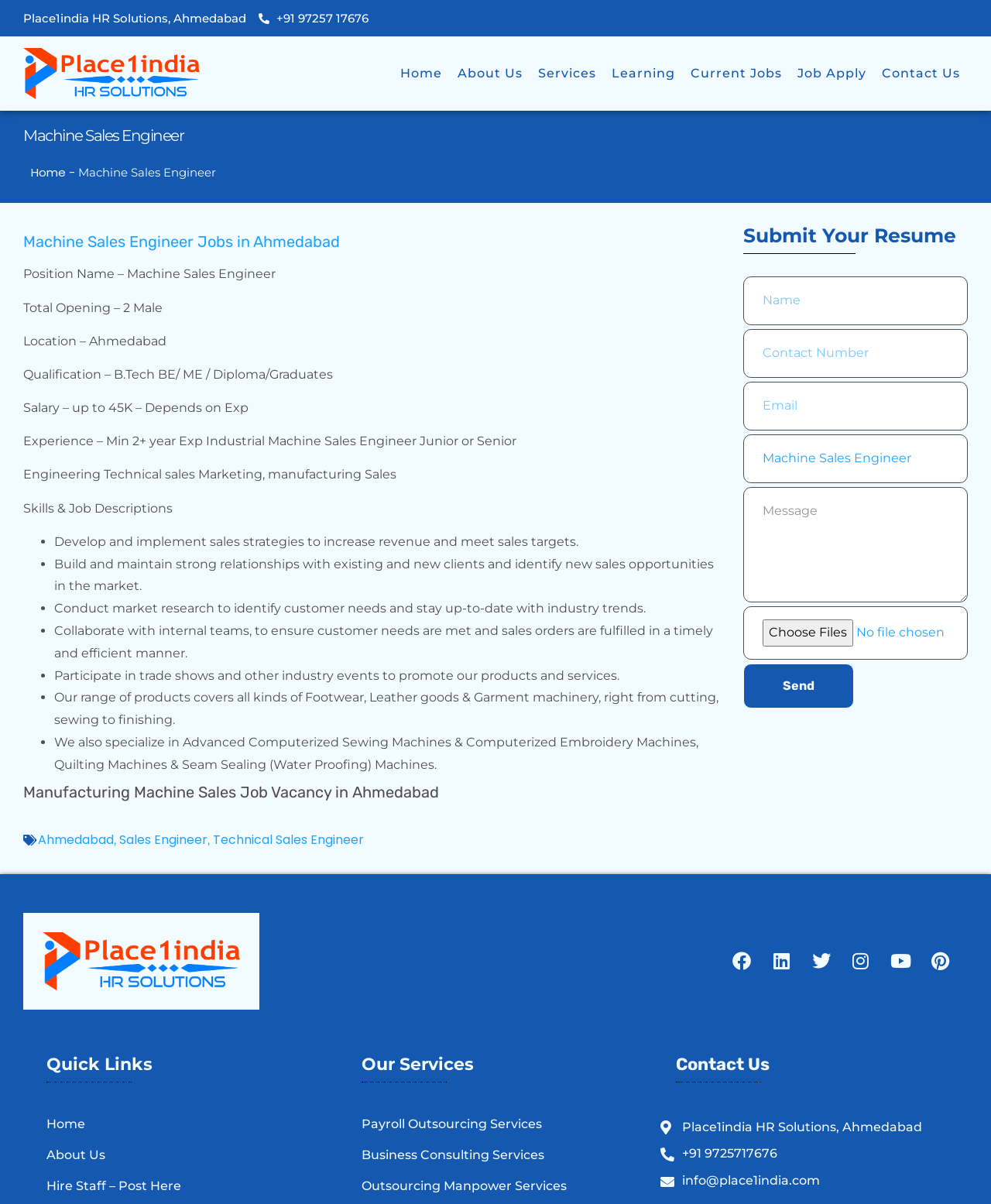What is the main title displayed on this webpage?

Machine Sales Engineer Jobs in Ahmedabad